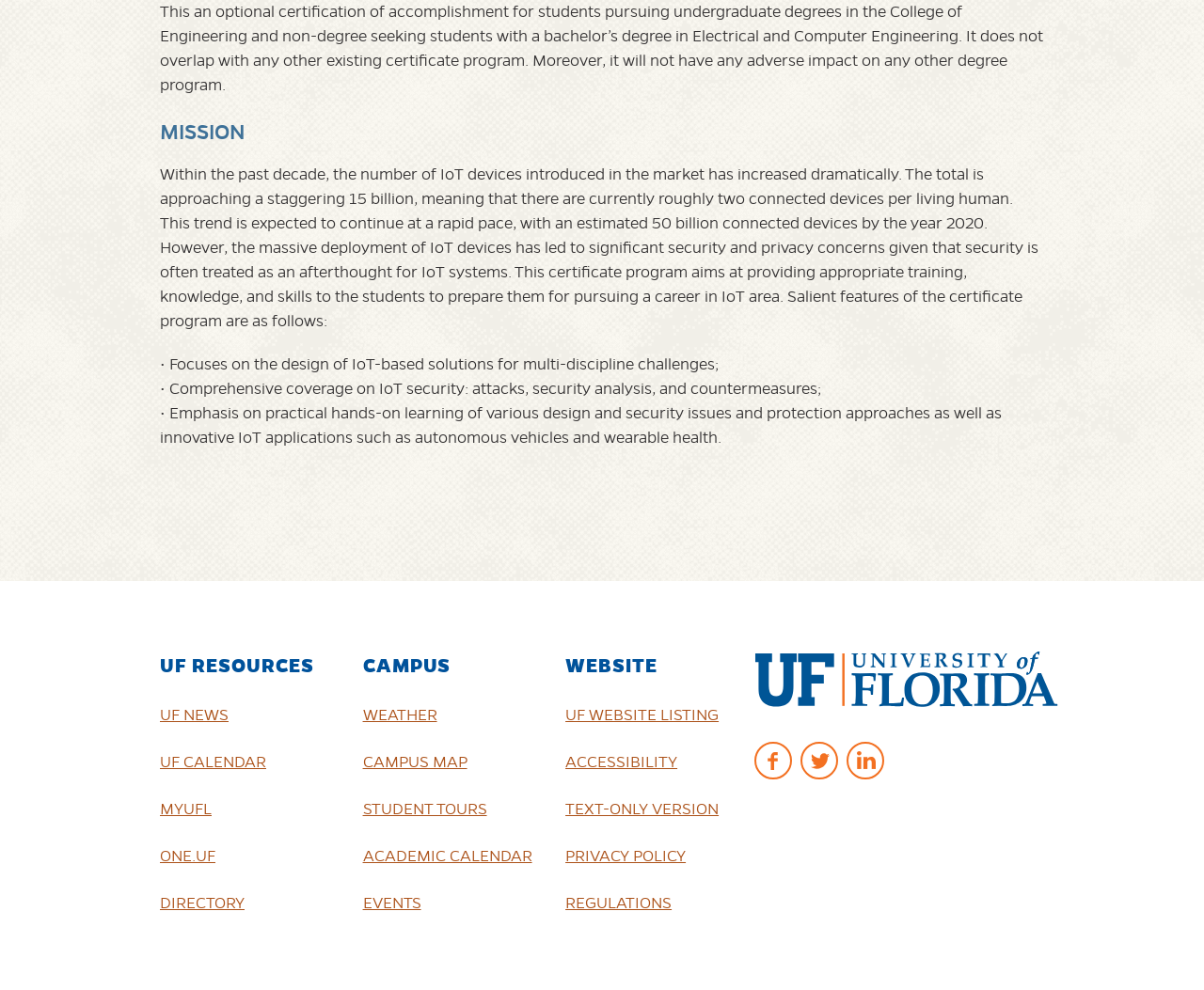Provide the bounding box coordinates for the UI element that is described as: "Privacy Policy".

[0.47, 0.84, 0.615, 0.888]